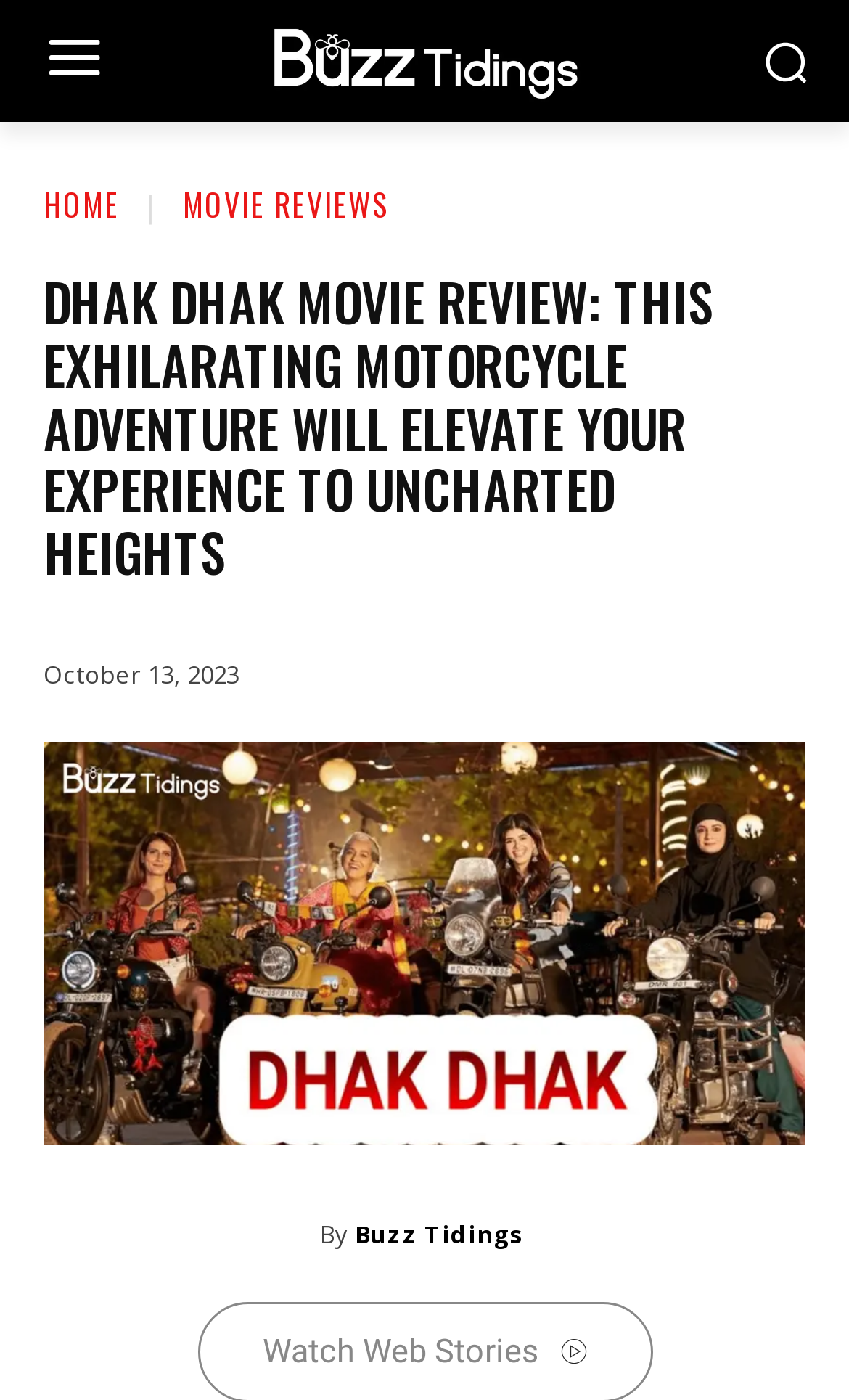Answer the question below using just one word or a short phrase: 
What is the logo of the website?

Logo